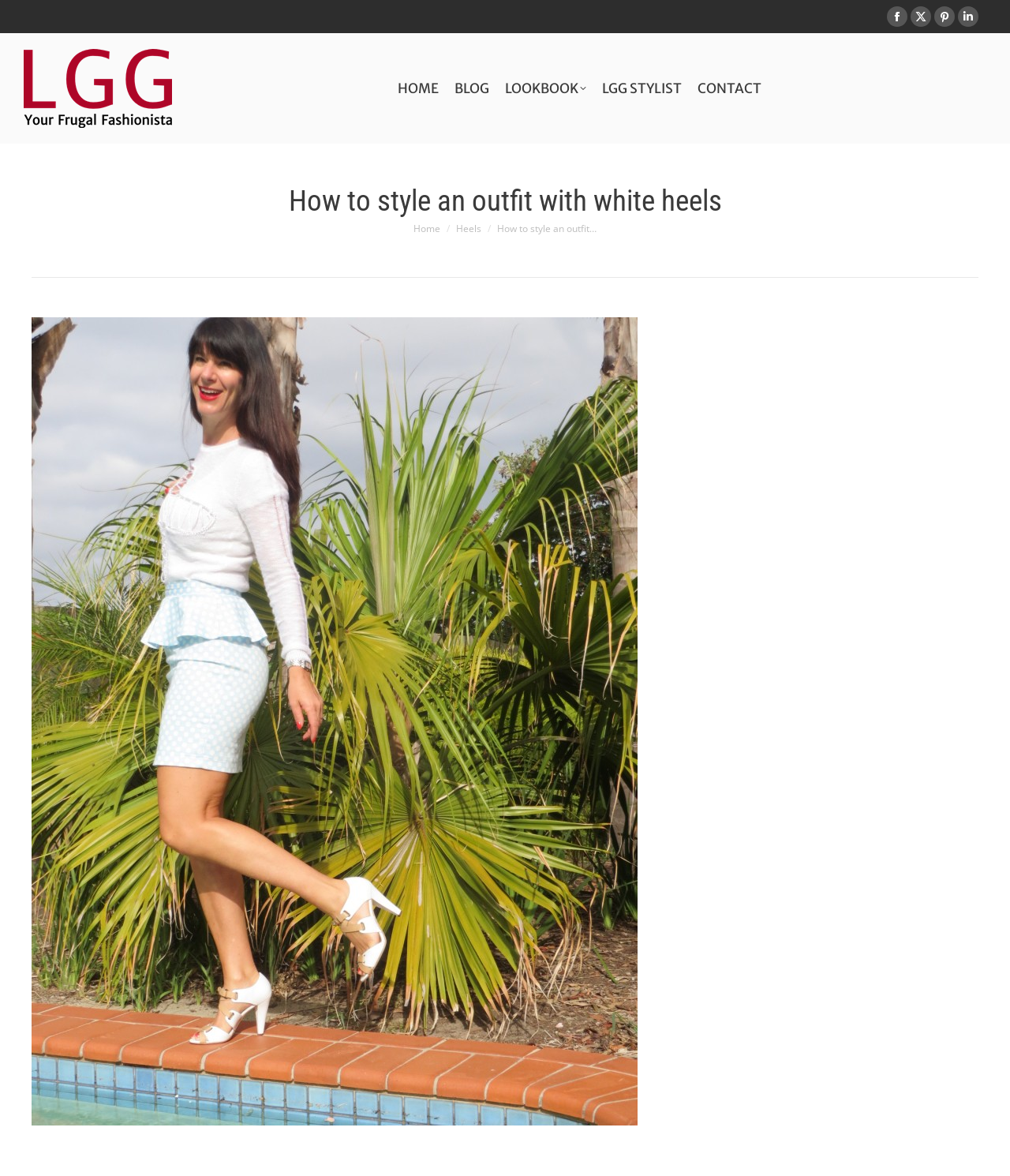Pinpoint the bounding box coordinates of the clickable area needed to execute the instruction: "Go to HOME page". The coordinates should be specified as four float numbers between 0 and 1, i.e., [left, top, right, bottom].

[0.386, 0.065, 0.442, 0.086]